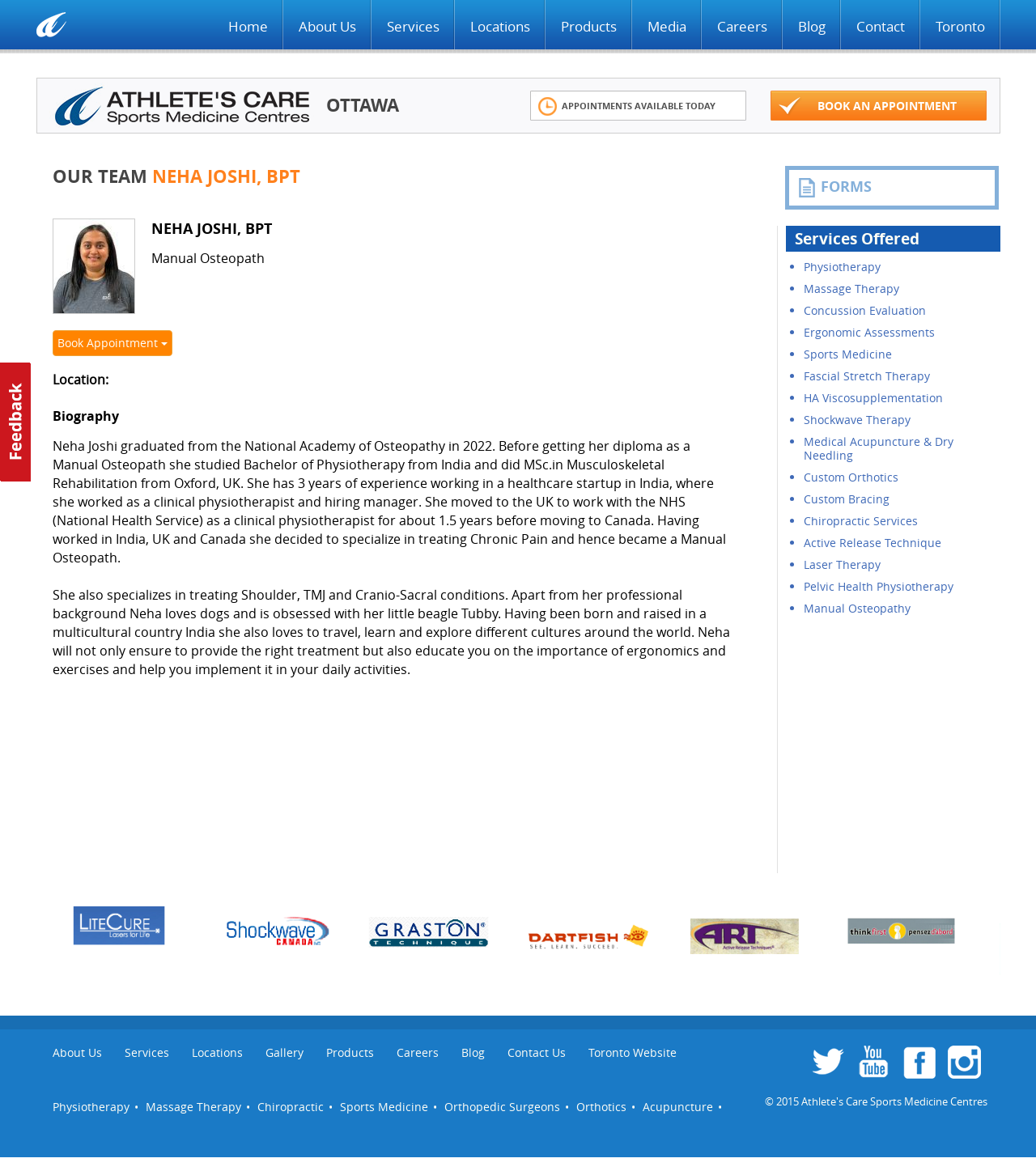What is the name of the healthcare startup Neha Joshi worked for in India?
Offer a detailed and full explanation in response to the question.

The biography section mentions that Neha Joshi worked for a healthcare startup in India, but the name of the startup is not specified.